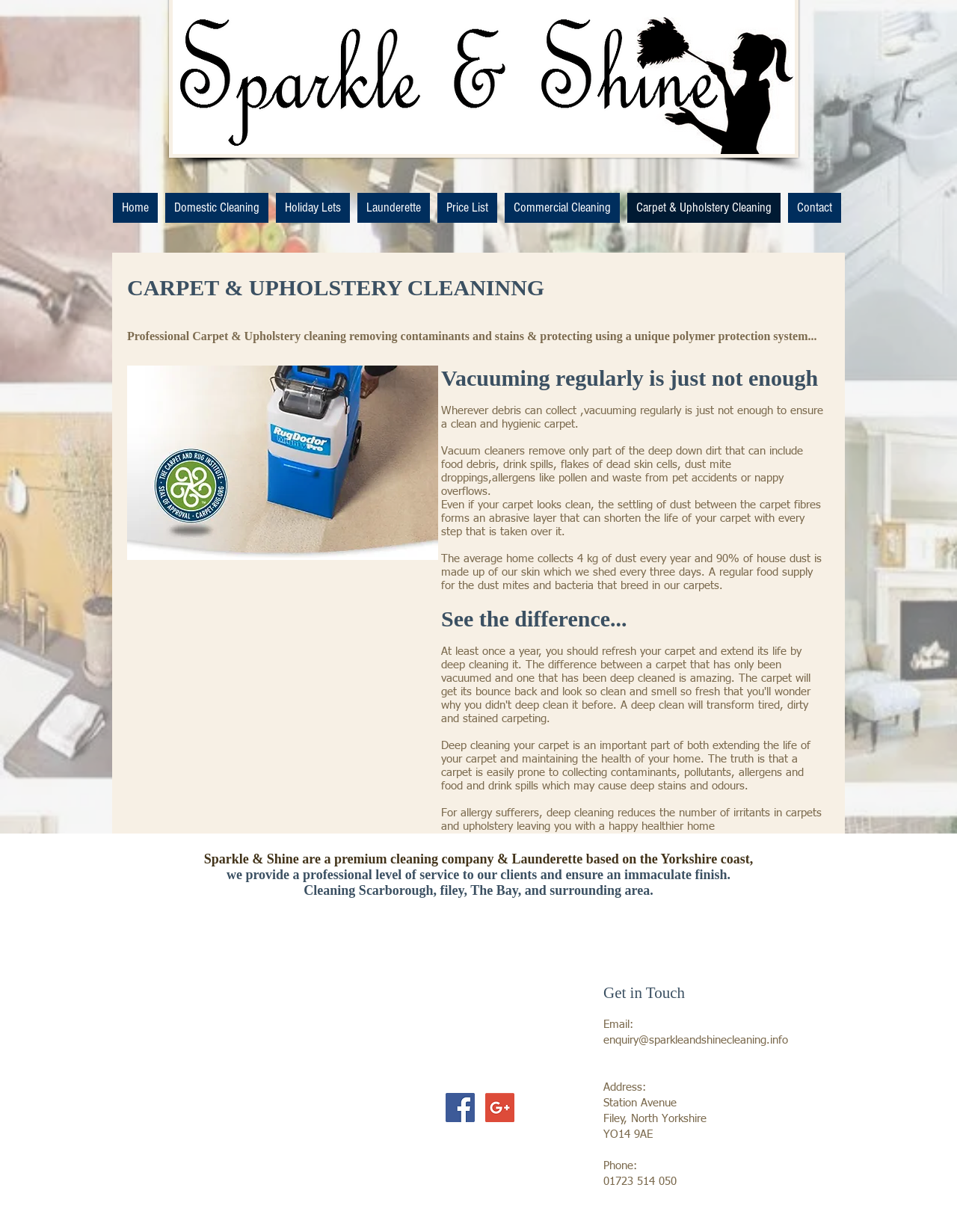Based on the image, please respond to the question with as much detail as possible:
What social media platforms does the company have a presence on?

The social media presence can be found in the Social Bar section of the webpage, which includes links to Facebook and Google+ social icons.